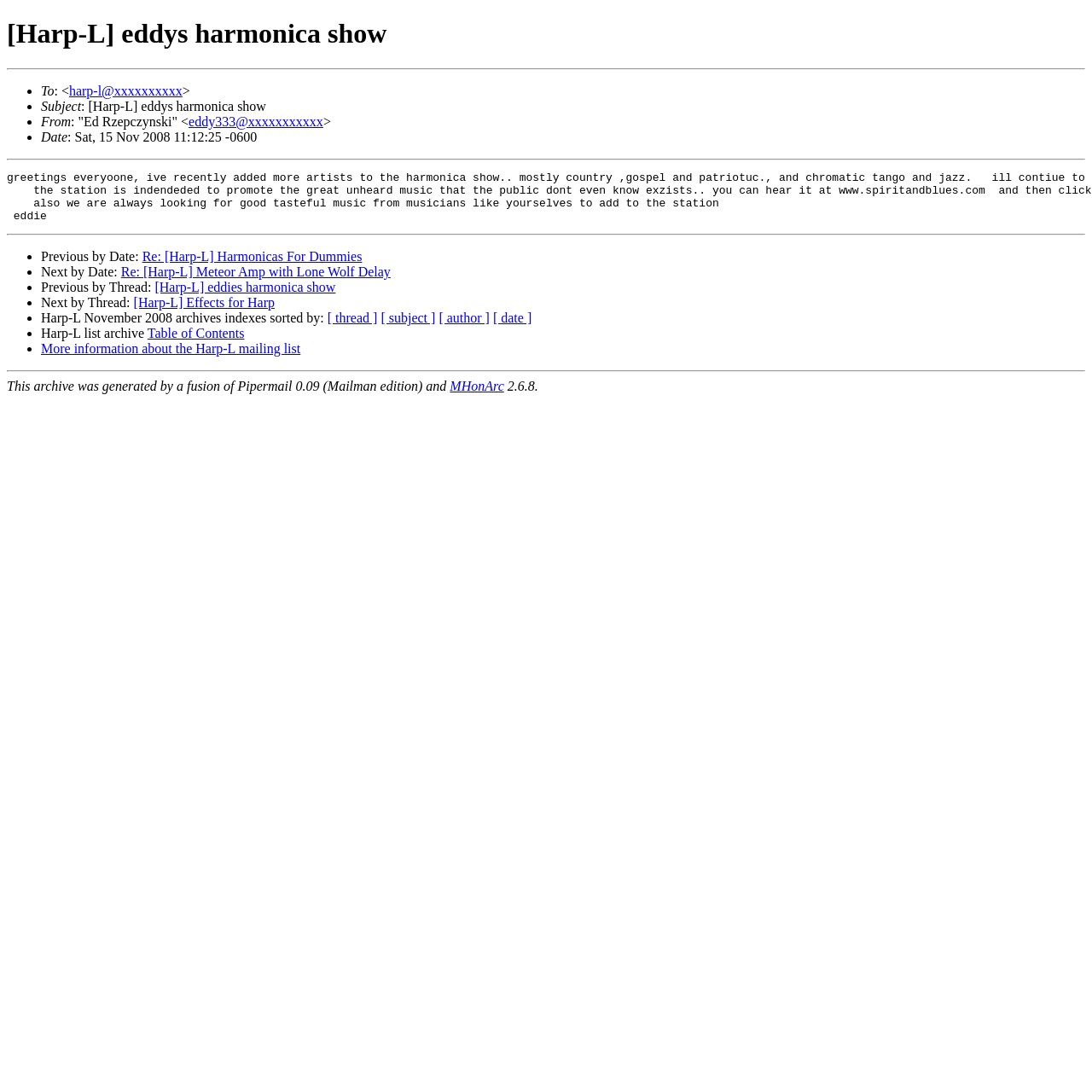Generate a thorough explanation of the webpage's elements.

This webpage appears to be an archived email thread from a mailing list called "Harp-L". At the top, there is a heading with the title "[Harp-L] eddys harmonica show". Below the heading, there is a horizontal separator line.

The main content of the page is divided into several sections, each marked by a bullet point (ListMarker) and a horizontal separator line. The first section displays information about the email, including the sender's name and email address, the subject, and the date it was sent.

The next sections provide links to previous and next emails in the thread, as well as previous and next emails by date. There are also links to archives of the mailing list, sorted by thread, subject, author, and date.

Further down the page, there are more links to the Harp-L list archive, a table of contents, and more information about the mailing list. At the very bottom, there is a note about how the archive was generated, with a link to MHonArc, the software used to create it.

Throughout the page, there are 14 horizontal separator lines, which separate the different sections of content. There are also 14 bullet points (ListMarkers) that mark the beginning of each section.